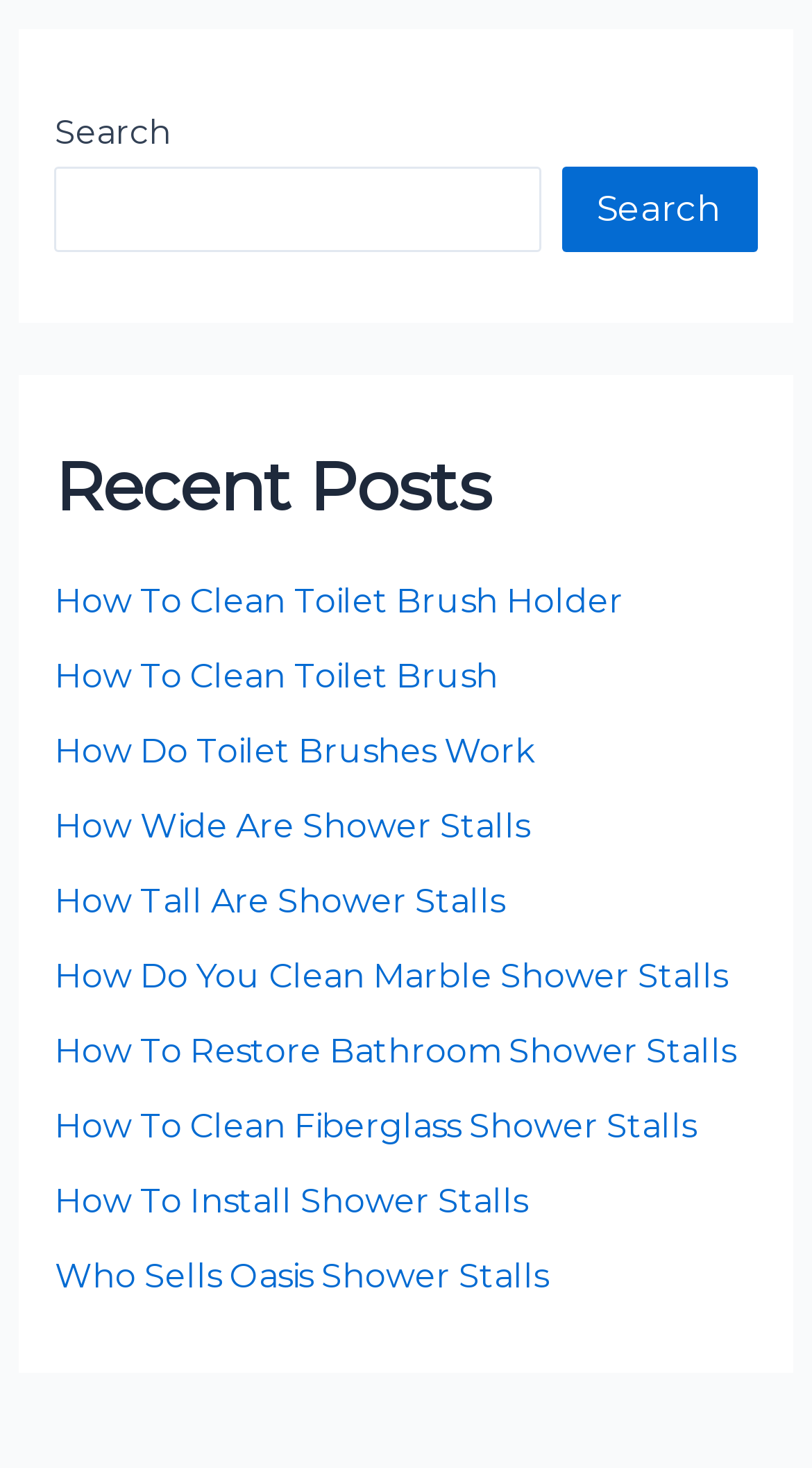Find the UI element described as: "How To Clean Toilet Brush" and predict its bounding box coordinates. Ensure the coordinates are four float numbers between 0 and 1, [left, top, right, bottom].

[0.067, 0.447, 0.613, 0.474]